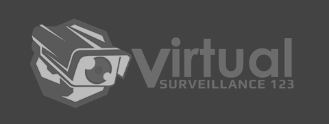Describe the important features and context of the image with as much detail as possible.

The image features a stylized graphic of a surveillance camera alongside the text “virtual SURVEILLANCE 123.” The design emphasizes a modern, sleek aesthetic, likely promoting a brand or service related to surveillance technology. The dark background contrasts effectively with the lighter gray elements, creating a professional and eye-catching logo. This imagery aligns with the themes of temporary and mobile surveillance solutions, suggesting a focus on portability and innovation in security monitoring services.